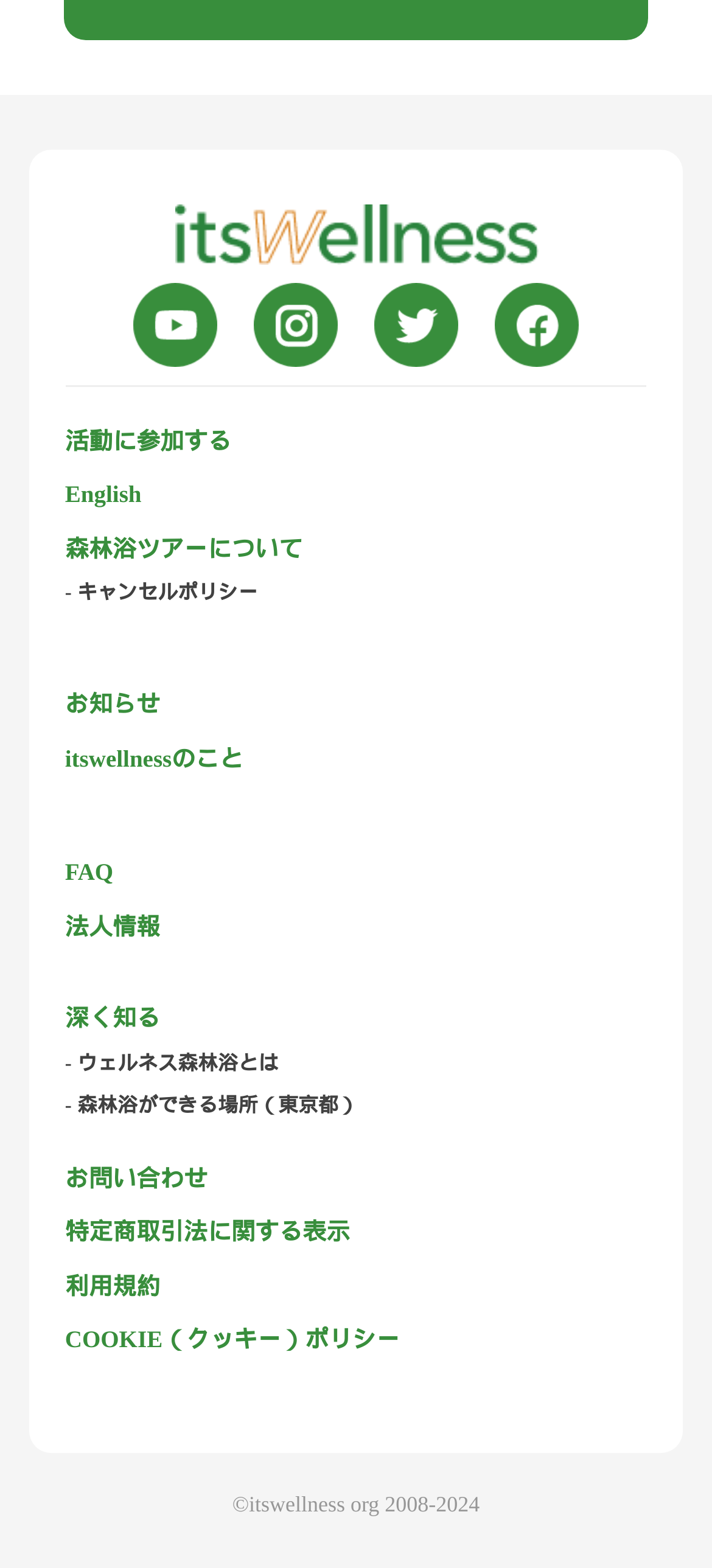Please give the bounding box coordinates of the area that should be clicked to fulfill the following instruction: "View YouTube channel". The coordinates should be in the format of four float numbers from 0 to 1, i.e., [left, top, right, bottom].

[0.187, 0.204, 0.305, 0.24]